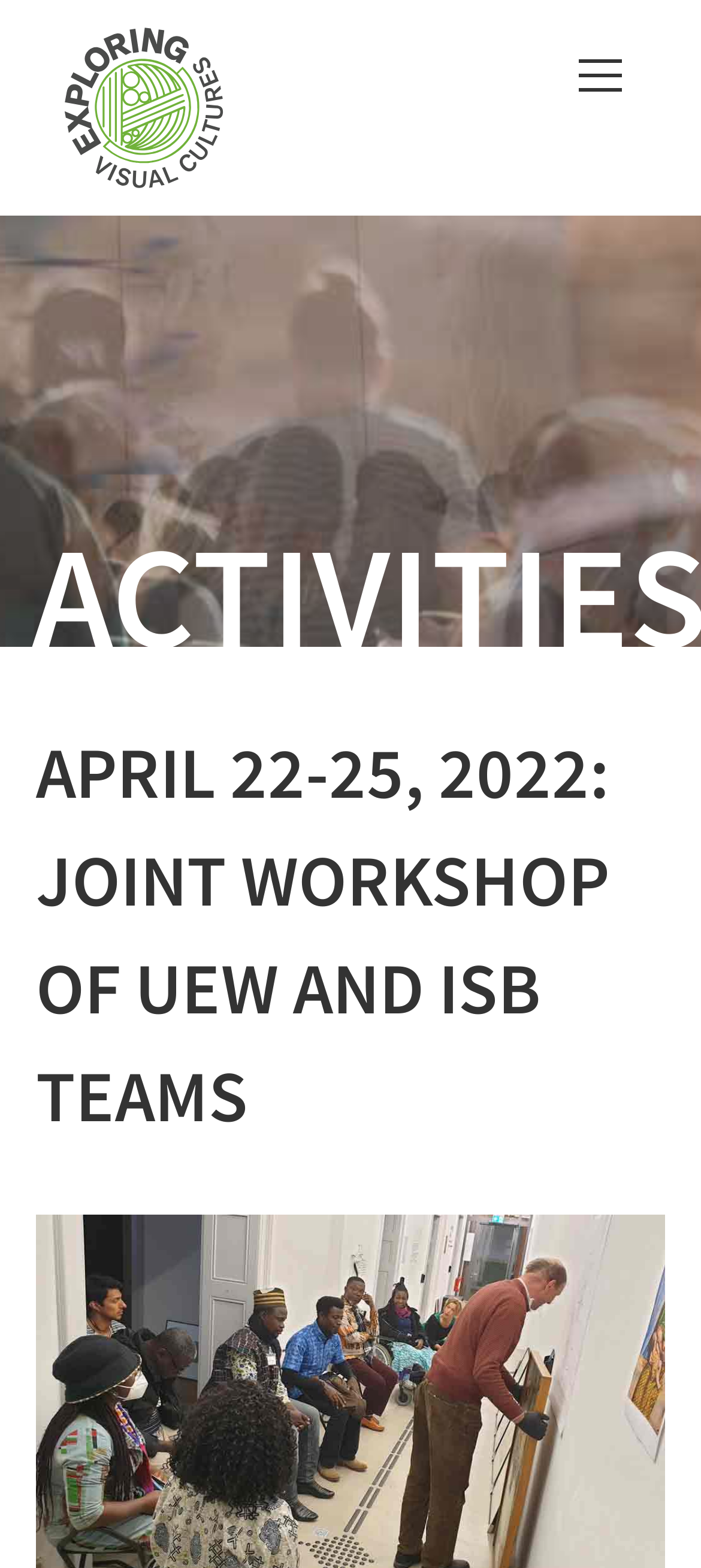Please determine the headline of the webpage and provide its content.

APRIL 22-25, 2022: JOINT WORKSHOP OF UEW AND ISB TEAMS